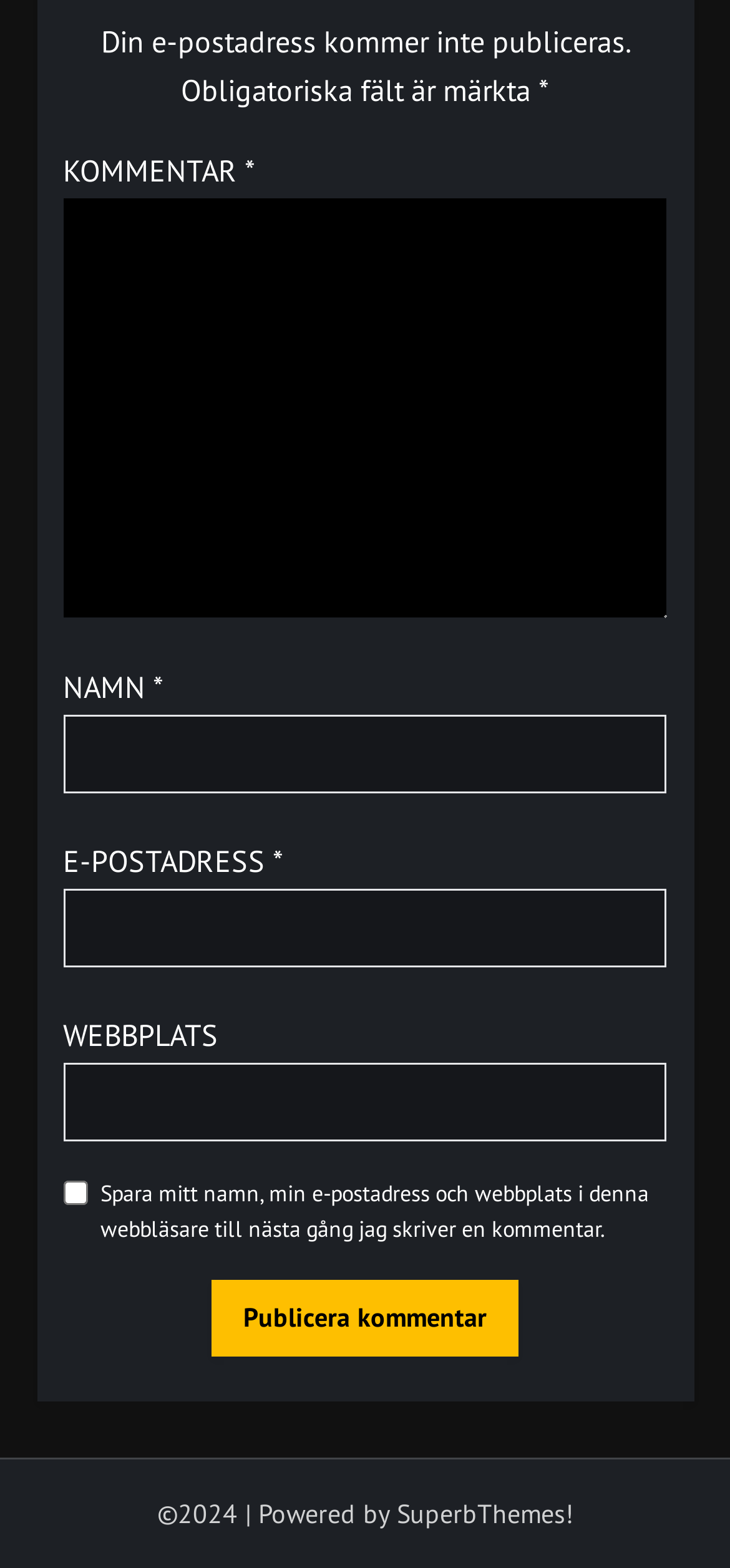What is the copyright year?
Carefully examine the image and provide a detailed answer to the question.

The copyright year is displayed at the bottom of the webpage, next to the 'Powered by' text, and is specified as '©2024'.